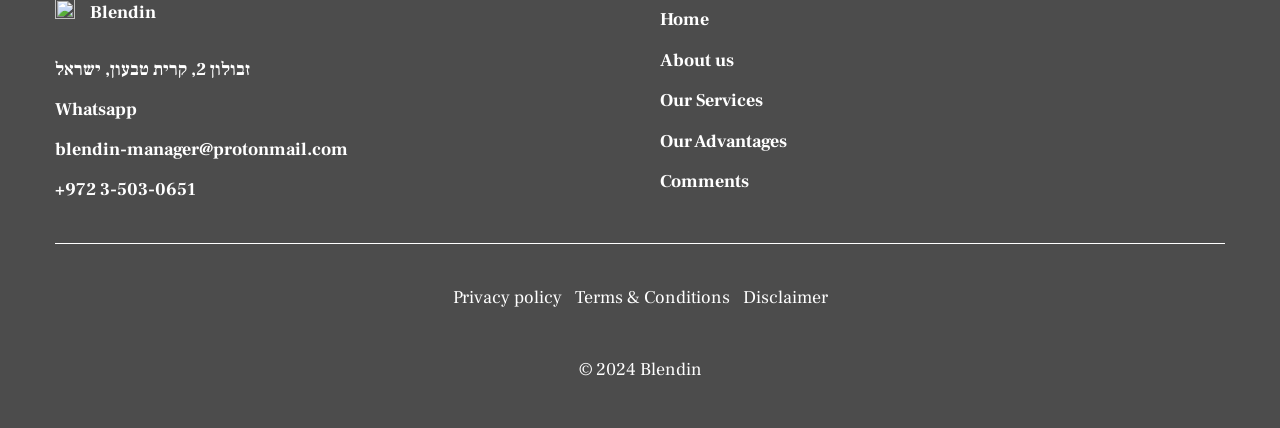Based on the image, please respond to the question with as much detail as possible:
How many main navigation links are on the webpage?

The main navigation links are located in the middle section of the webpage, and they include 'Home', 'About us', 'Our Services', 'Our Advantages', and 'Comments'. There are five links in total.